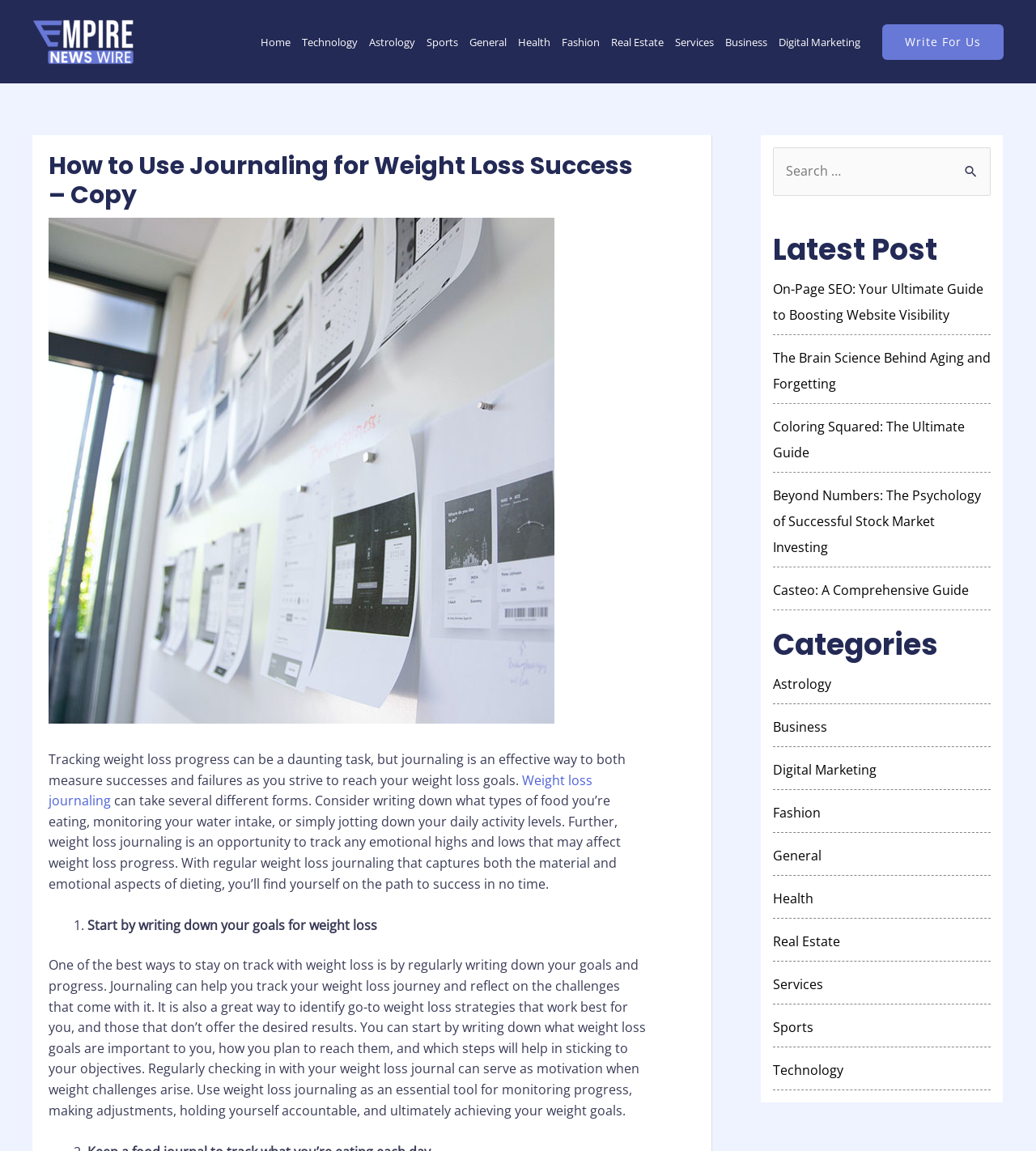Extract the bounding box coordinates of the UI element described by: "Crafting Ideas + Patterns". The coordinates should include four float numbers ranging from 0 to 1, e.g., [left, top, right, bottom].

None